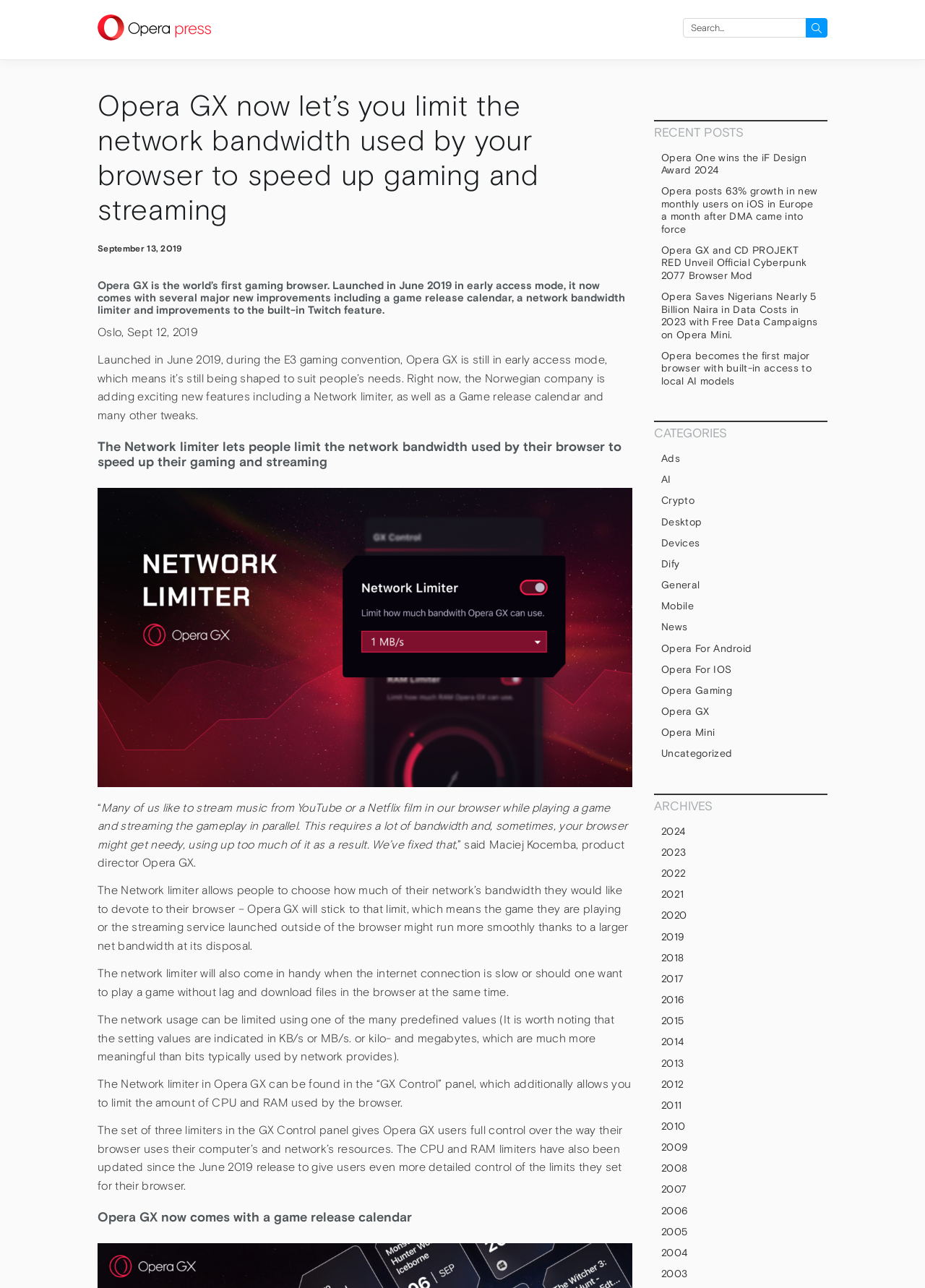Pinpoint the bounding box coordinates of the area that must be clicked to complete this instruction: "Read the latest news".

[0.105, 0.069, 0.684, 0.182]